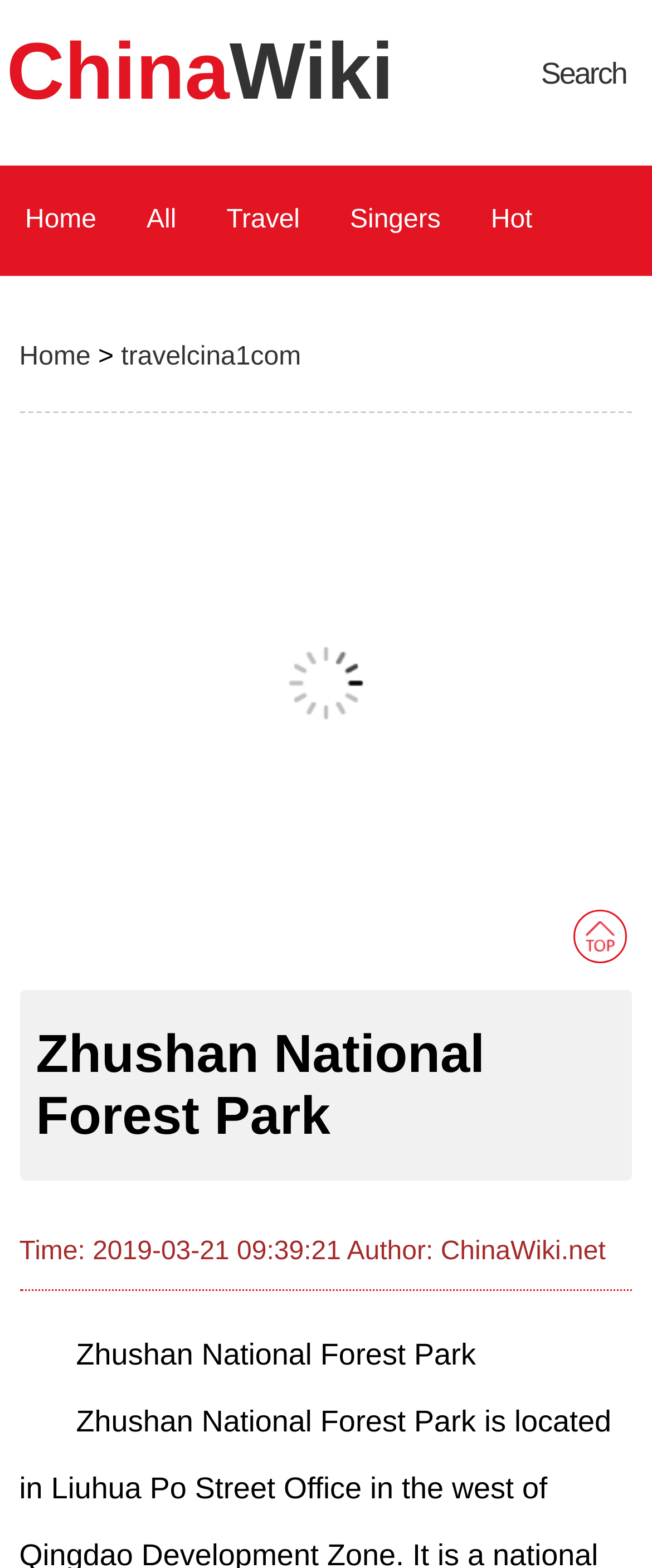Identify the bounding box coordinates for the element you need to click to achieve the following task: "go to ChinaWiki homepage". The coordinates must be four float values ranging from 0 to 1, formatted as [left, top, right, bottom].

[0.01, 0.018, 0.604, 0.075]